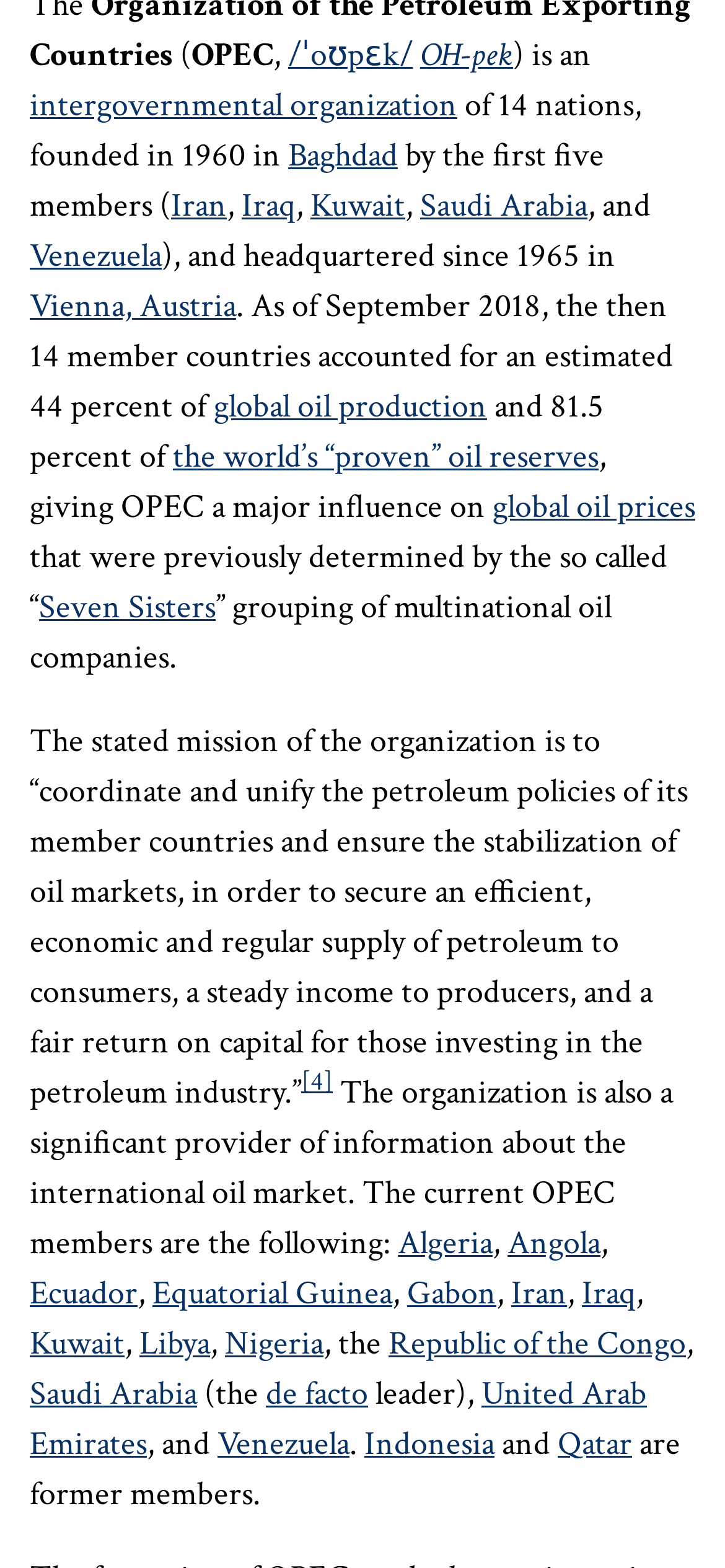Could you find the bounding box coordinates of the clickable area to complete this instruction: "Visit the webpage of Algeria"?

[0.549, 0.779, 0.679, 0.807]